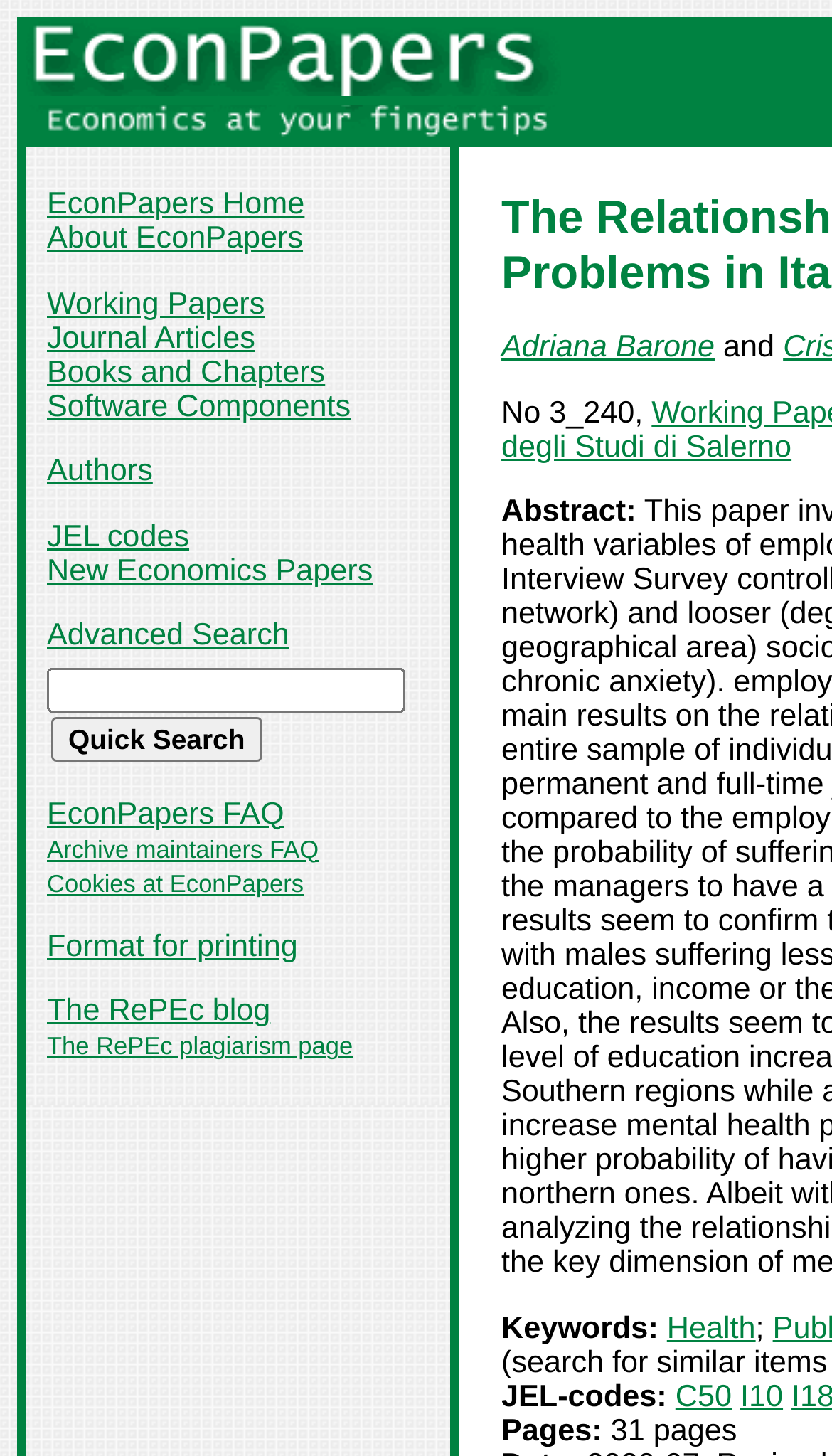What is one of the keywords for the paper?
Look at the image and answer with only one word or phrase.

Health